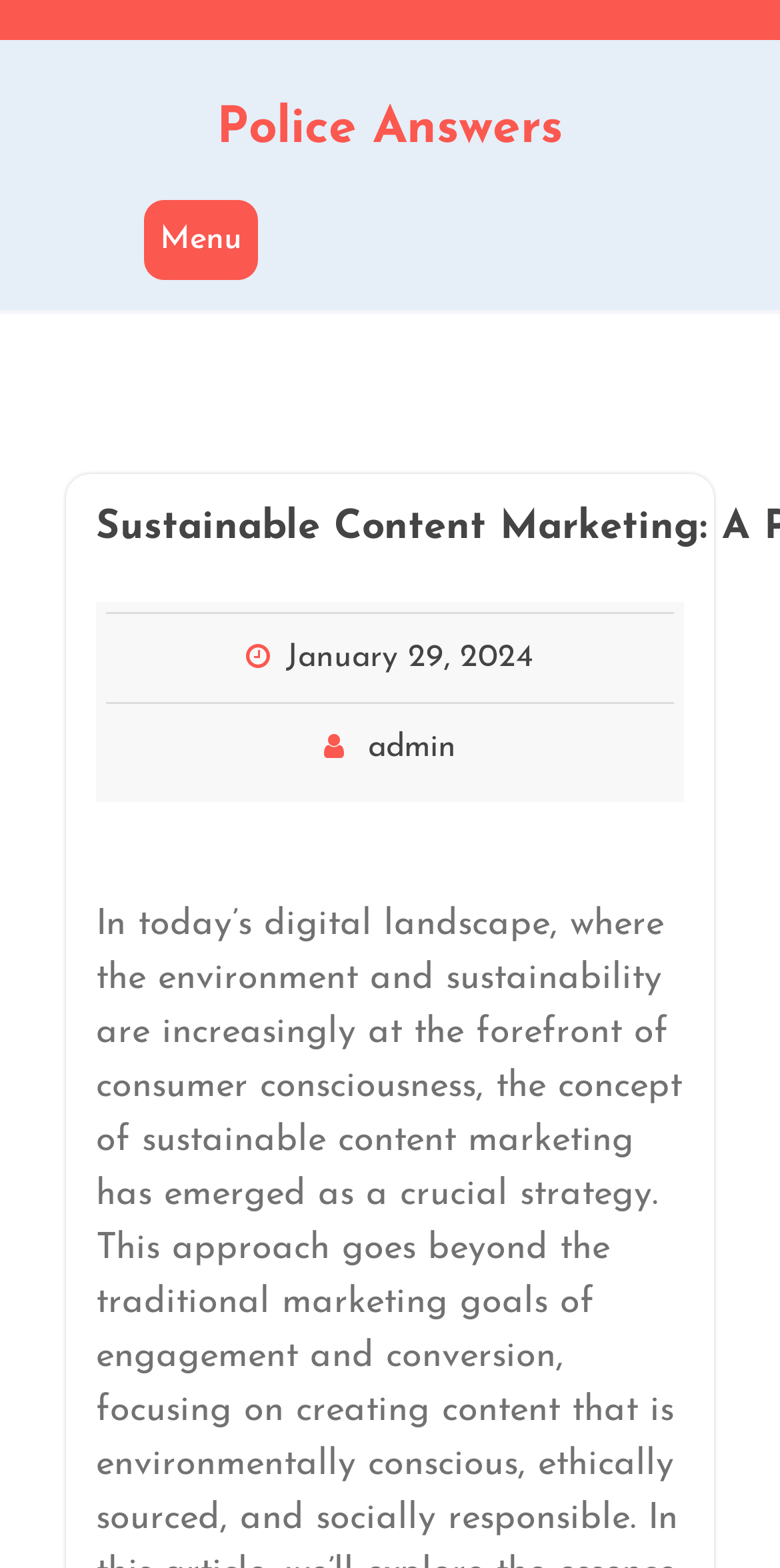What is the date of the latest update?
Refer to the screenshot and deliver a thorough answer to the question presented.

I found the date by looking at the footer section of the webpage, where I saw a link with the text 'January 29, 2024' and a time element associated with it, indicating that it's the date of the latest update.